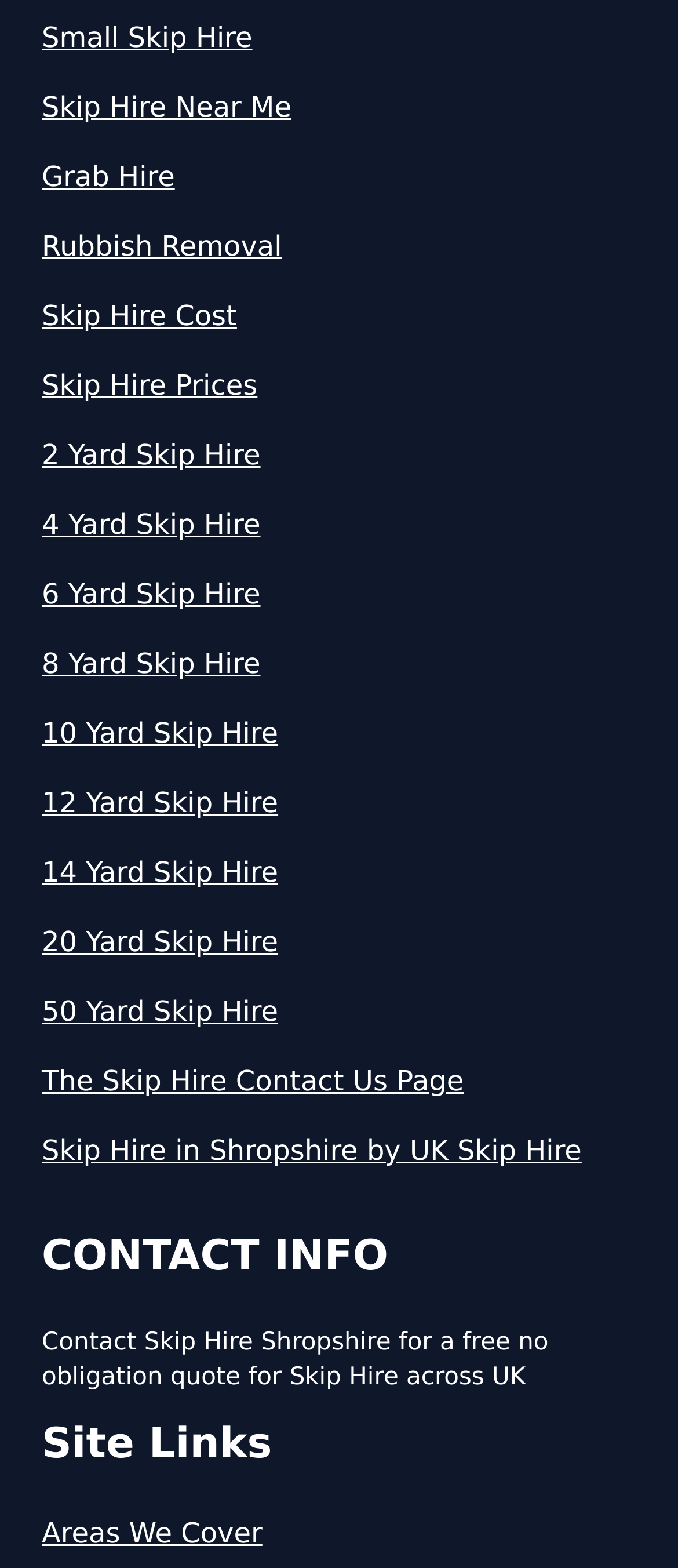Find the bounding box of the UI element described as: "Mini Skip Hire". The bounding box coordinates should be given as four float values between 0 and 1, i.e., [left, top, right, bottom].

[0.062, 0.149, 0.938, 0.175]